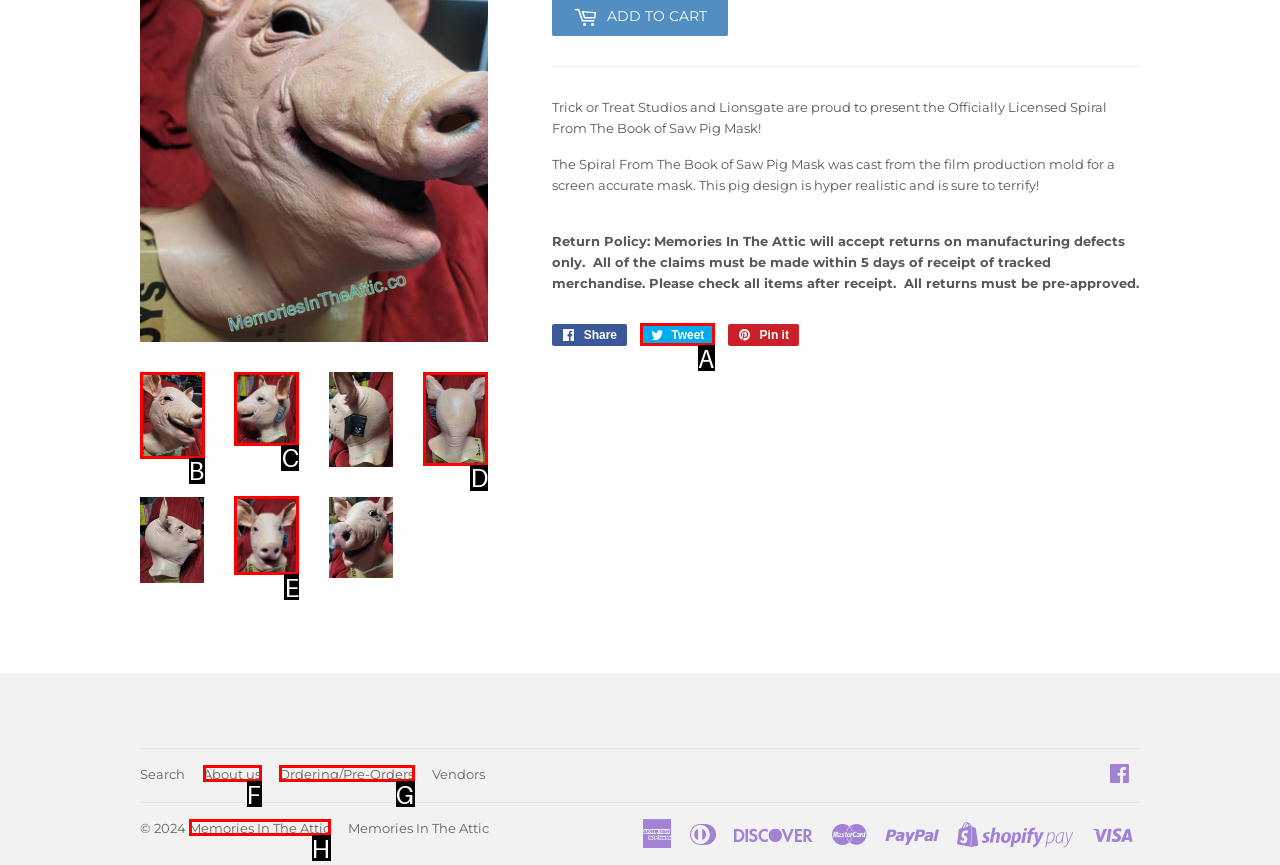Identify the HTML element that corresponds to the following description: Memories In The Attic Provide the letter of the best matching option.

H